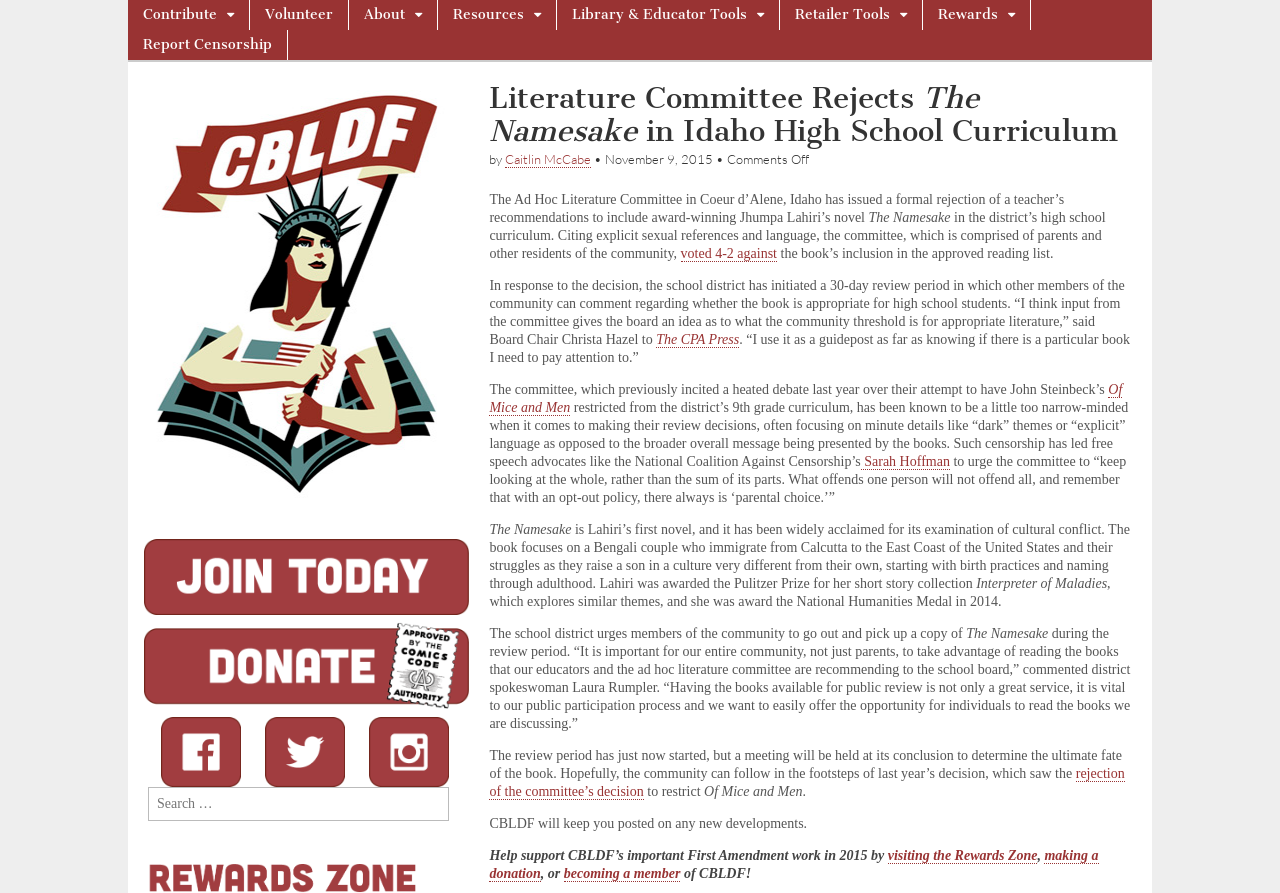Provide the text content of the webpage's main heading.

Literature Committee Rejects The Namesake in Idaho High School Curriculum